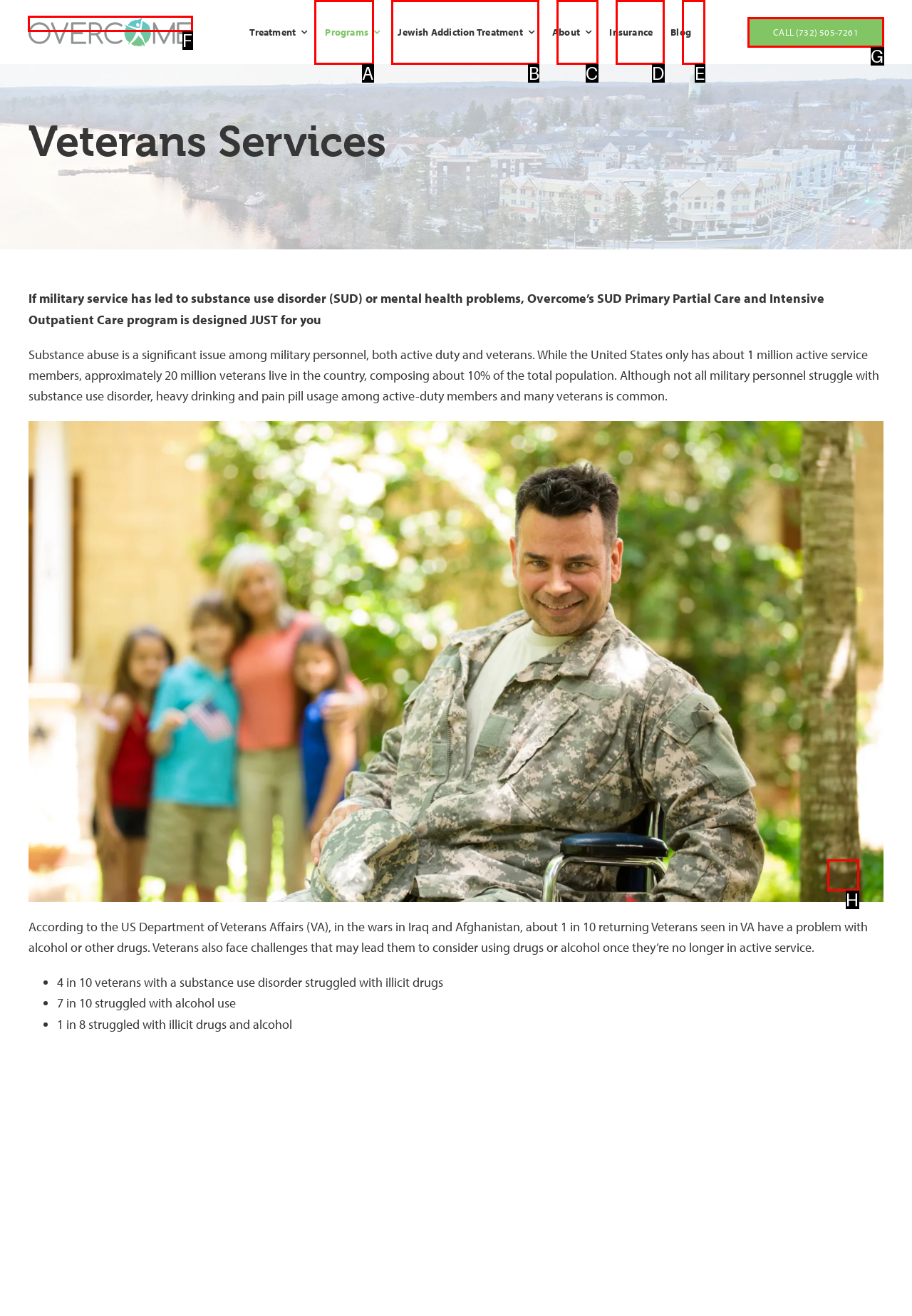Identify the letter of the correct UI element to fulfill the task: Click the Overcome NJ Logo from the given options in the screenshot.

F